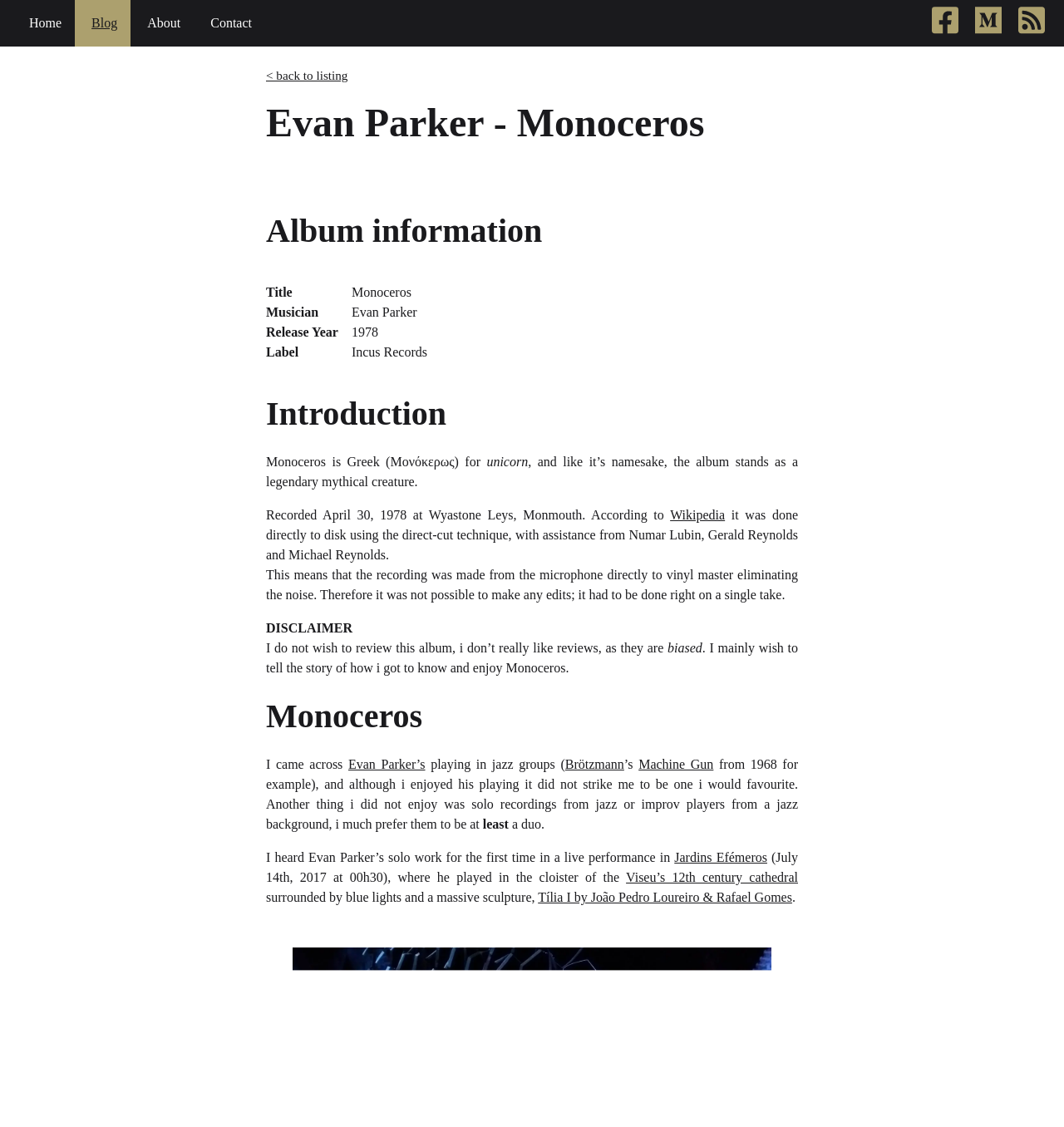Using the provided element description: "aria-label="facebook link"", identify the bounding box coordinates. The coordinates should be four floats between 0 and 1 in the order [left, top, right, bottom].

[0.87, 0.005, 0.907, 0.034]